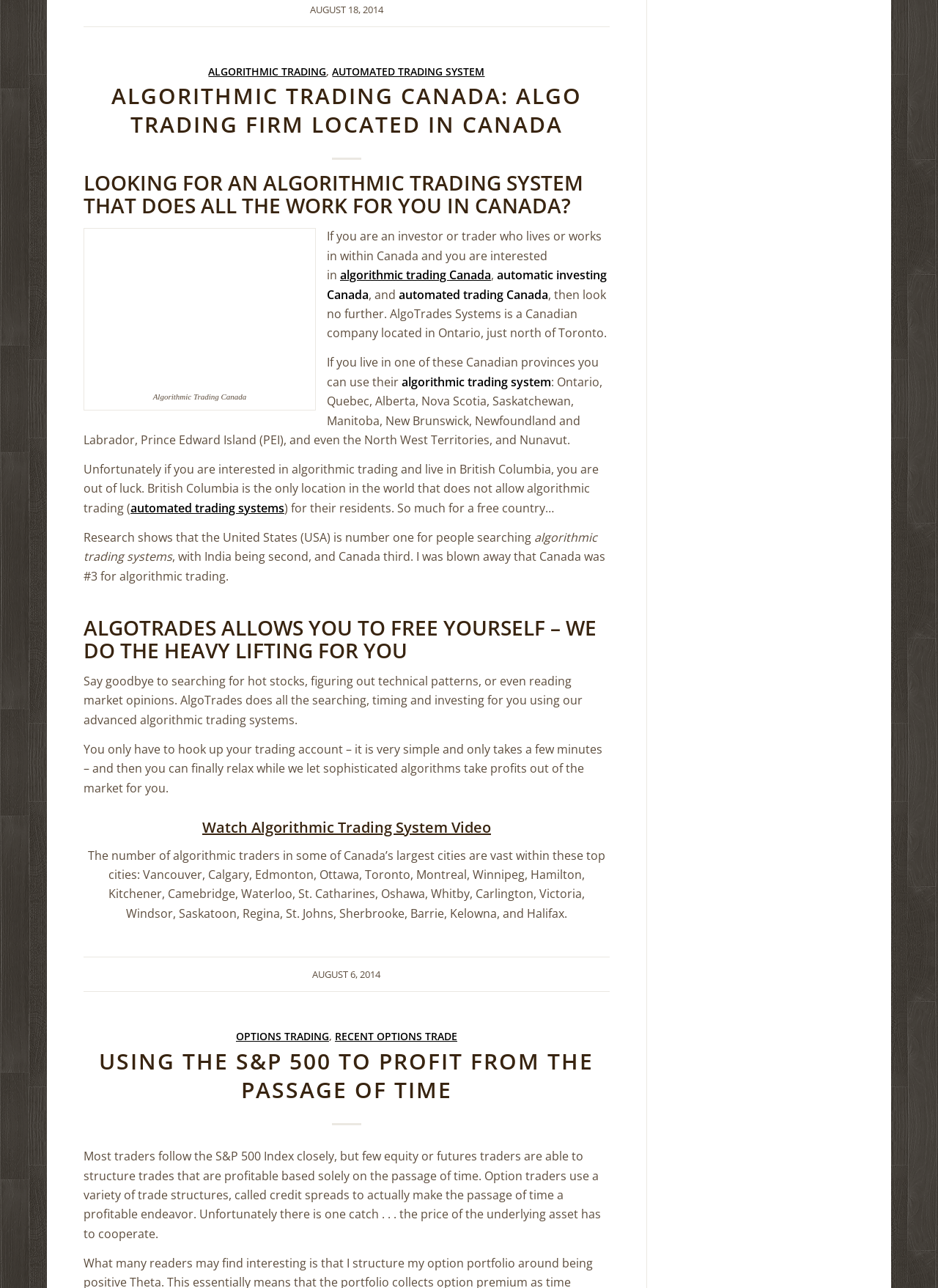Please use the details from the image to answer the following question comprehensively:
Where is AlgoTrades Systems located?

The webpage mentions that AlgoTrades Systems is a Canadian company located in Ontario, just north of Toronto, which implies that the company's headquarters or main operations are based in Ontario, Canada.